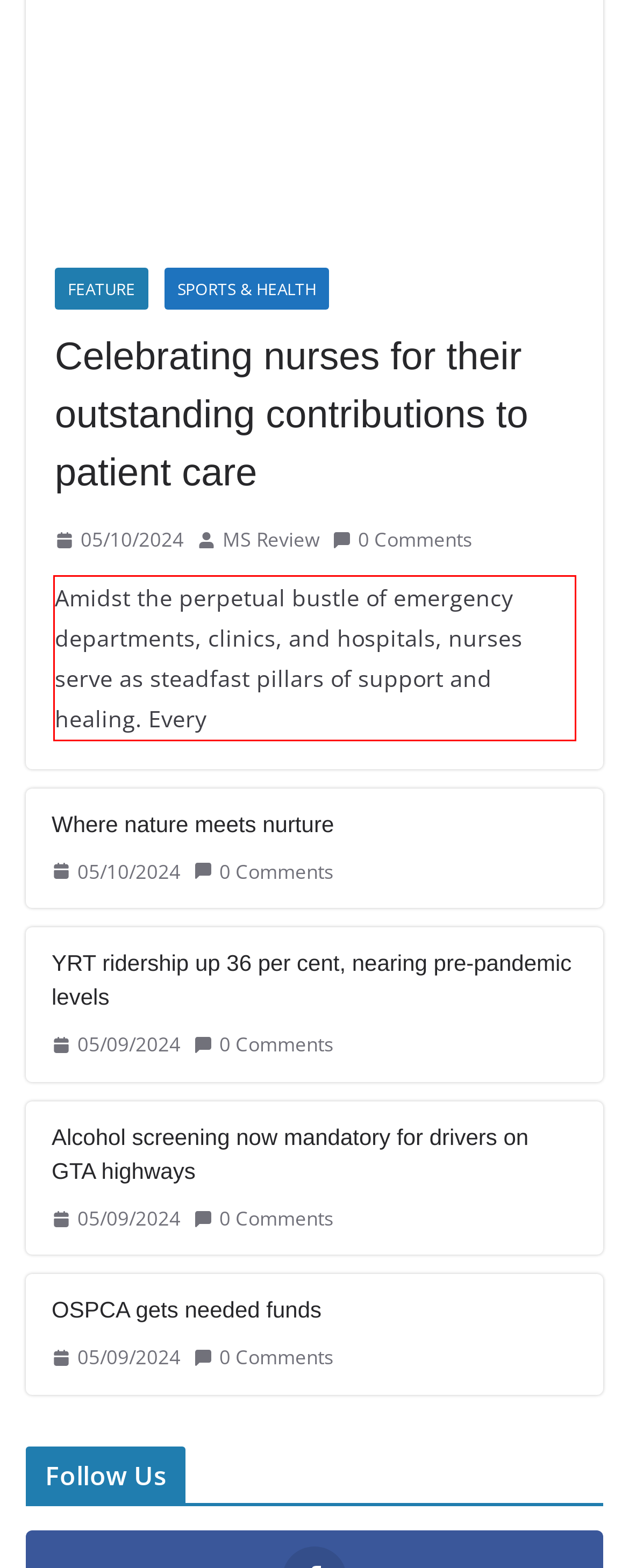Analyze the screenshot of a webpage where a red rectangle is bounding a UI element. Extract and generate the text content within this red bounding box.

Amidst the perpetual bustle of emergency departments, clinics, and hospitals, nurses serve as steadfast pillars of support and healing. Every